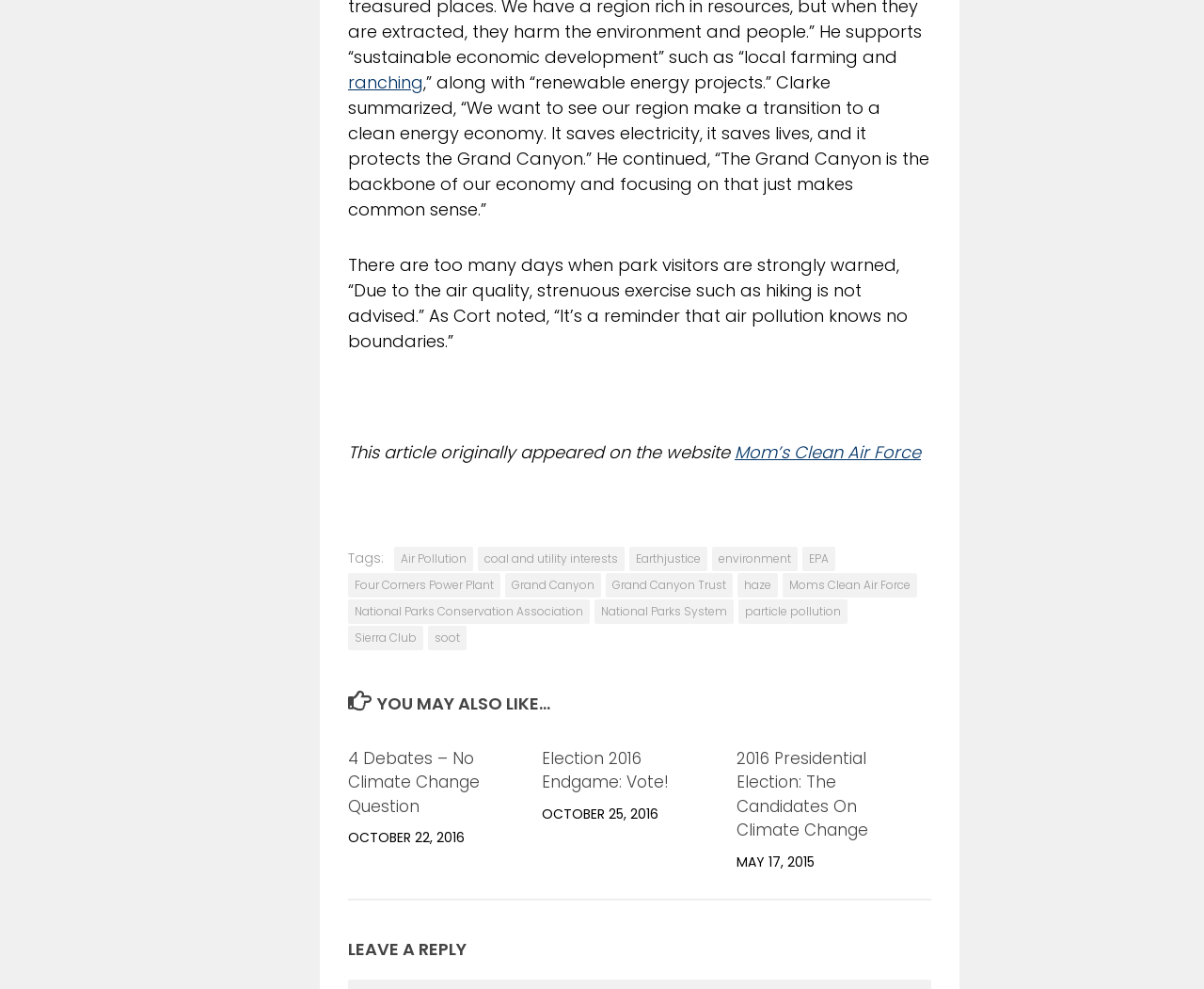Identify the bounding box coordinates of the section to be clicked to complete the task described by the following instruction: "Click on the link to learn more about Air Pollution". The coordinates should be four float numbers between 0 and 1, formatted as [left, top, right, bottom].

[0.327, 0.553, 0.393, 0.577]